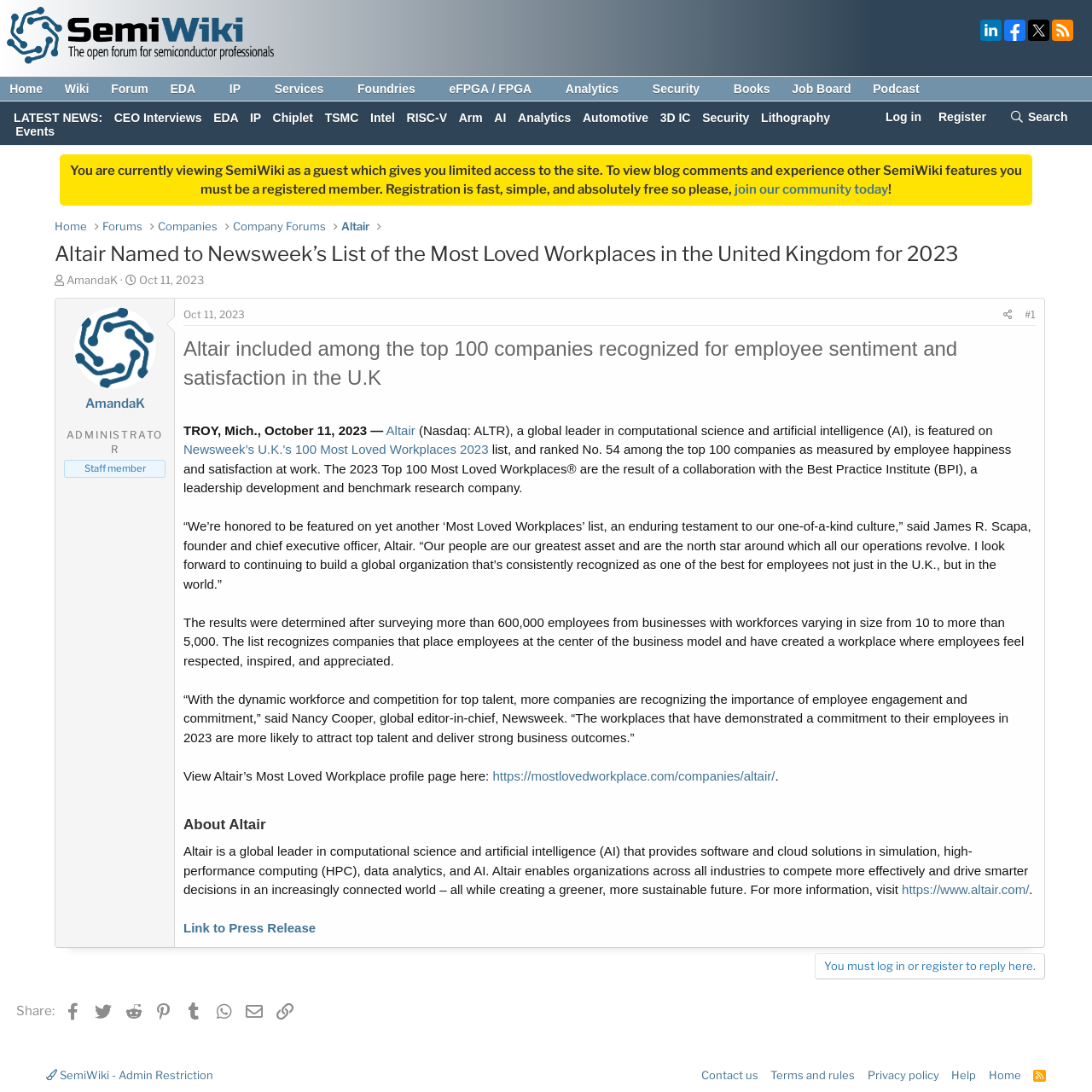Indicate the bounding box coordinates of the element that must be clicked to execute the instruction: "Click on the 'Log in' link". The coordinates should be given as four float numbers between 0 and 1, i.e., [left, top, right, bottom].

[0.803, 0.09, 0.852, 0.12]